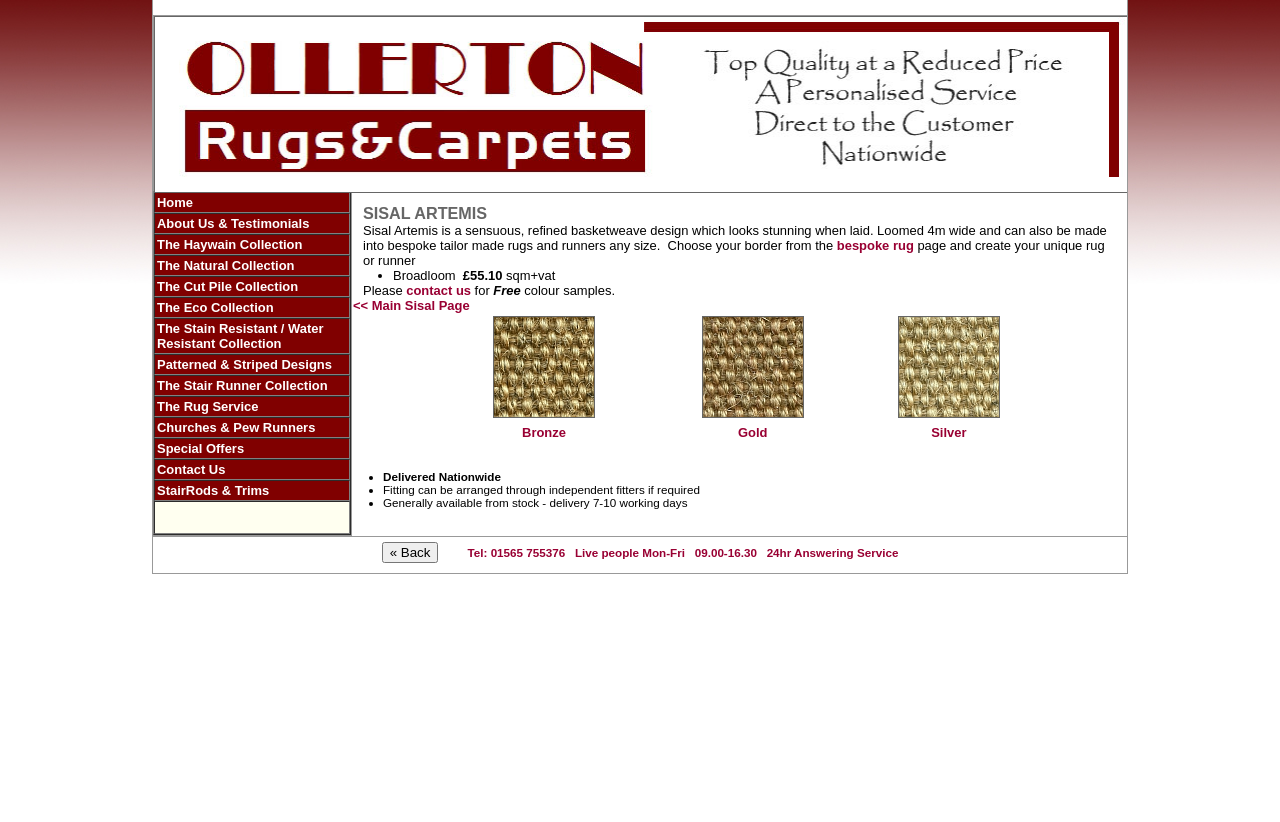What is the width of the loomed Sisal Artemis rug?
Please respond to the question with as much detail as possible.

According to the webpage content, the loomed Sisal Artemis rug is 4 meters wide, as stated in the text description of the rug. This information is provided to give customers an idea of the rug's size and dimensions.